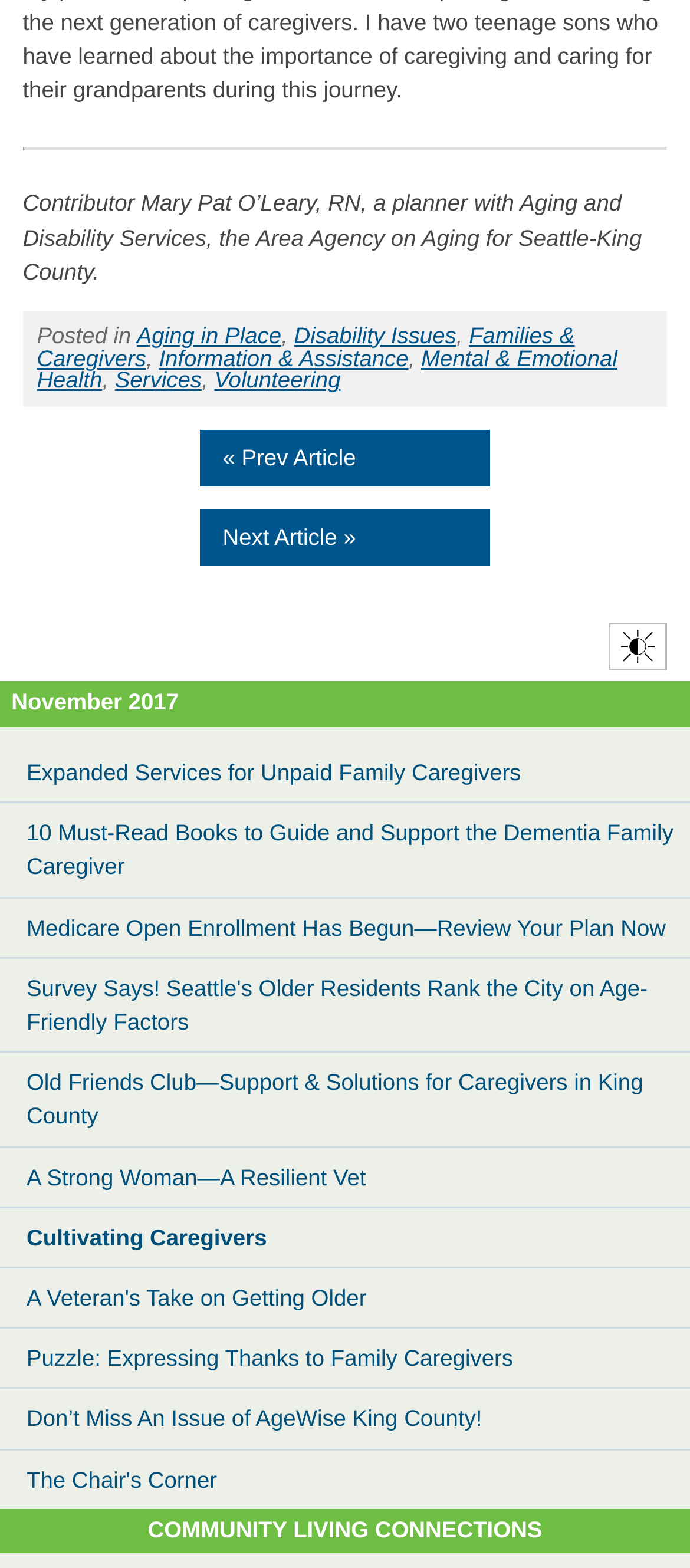Determine the bounding box coordinates of the region that needs to be clicked to achieve the task: "Read about Expanded Services for Unpaid Family Caregivers".

[0.038, 0.484, 0.755, 0.501]